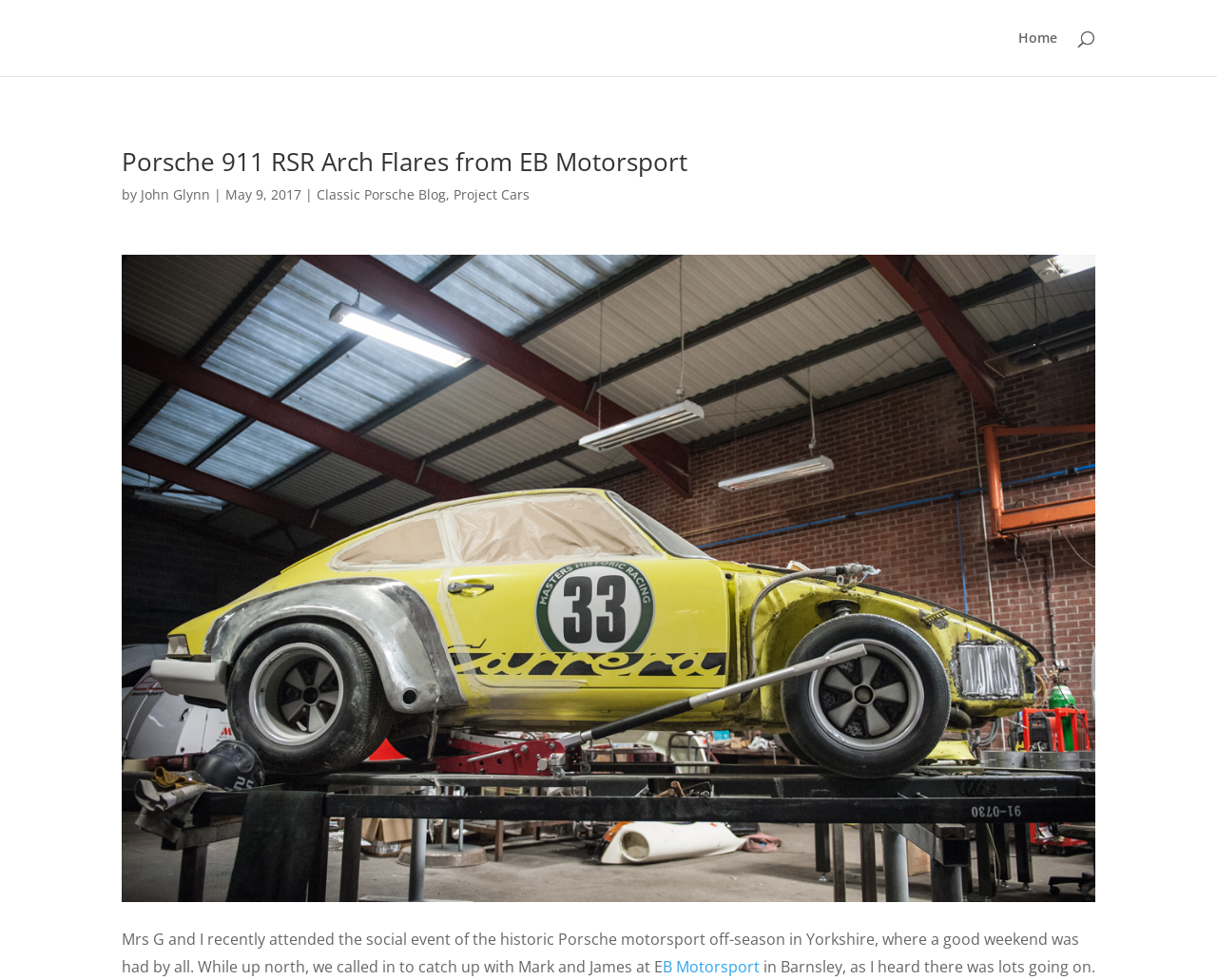Provide the bounding box coordinates for the specified HTML element described in this description: "Classic Porsche Blog". The coordinates should be four float numbers ranging from 0 to 1, in the format [left, top, right, bottom].

[0.26, 0.189, 0.366, 0.207]